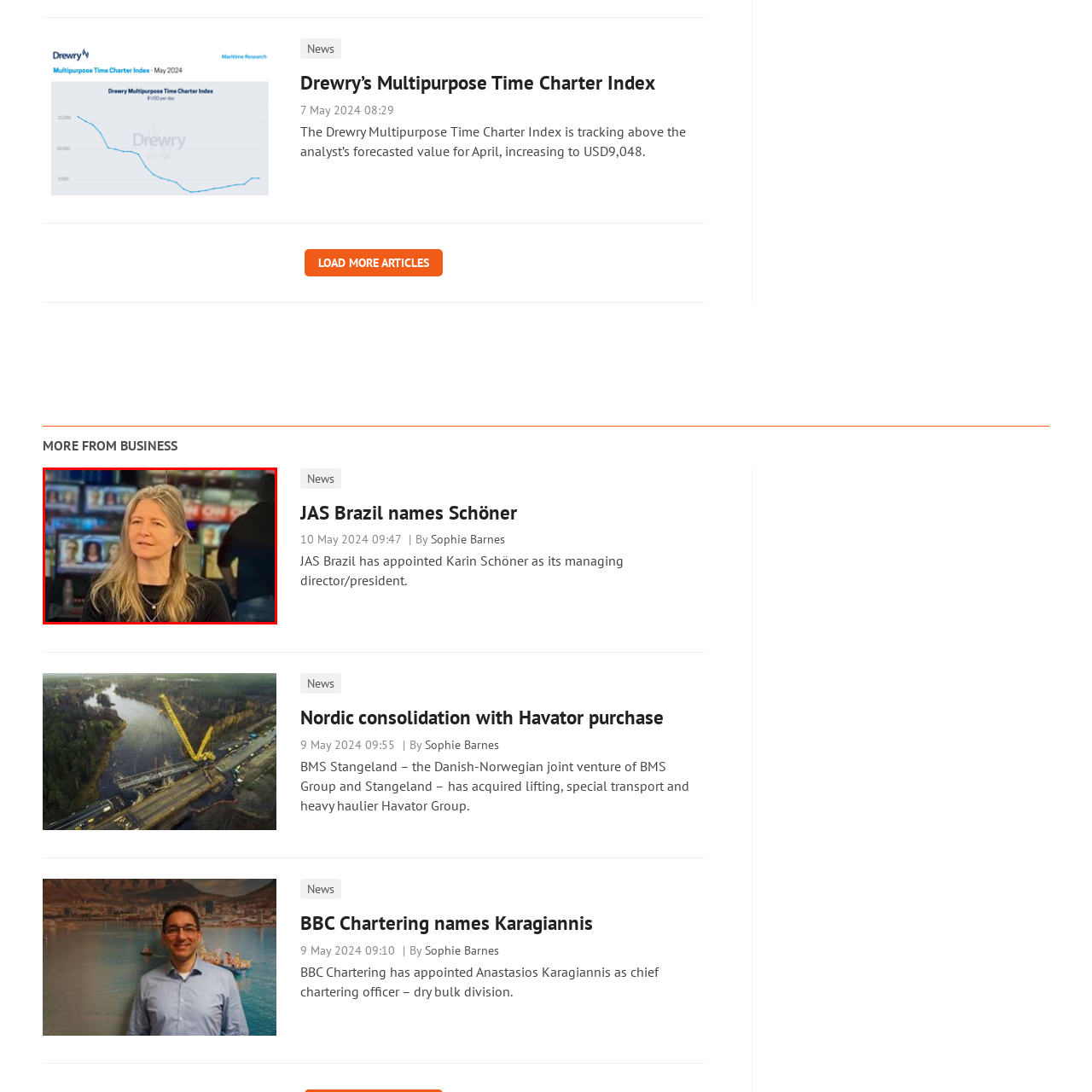Direct your attention to the area enclosed by the green rectangle and deliver a comprehensive answer to the subsequent question, using the image as your reference: 
What is the atmosphere of the setting?

The setting suggests a news studio atmosphere, which is indicated by the presence of multiple TV screens displaying different broadcasts, implying that the scene is taking place in a newsroom or a live news segment.